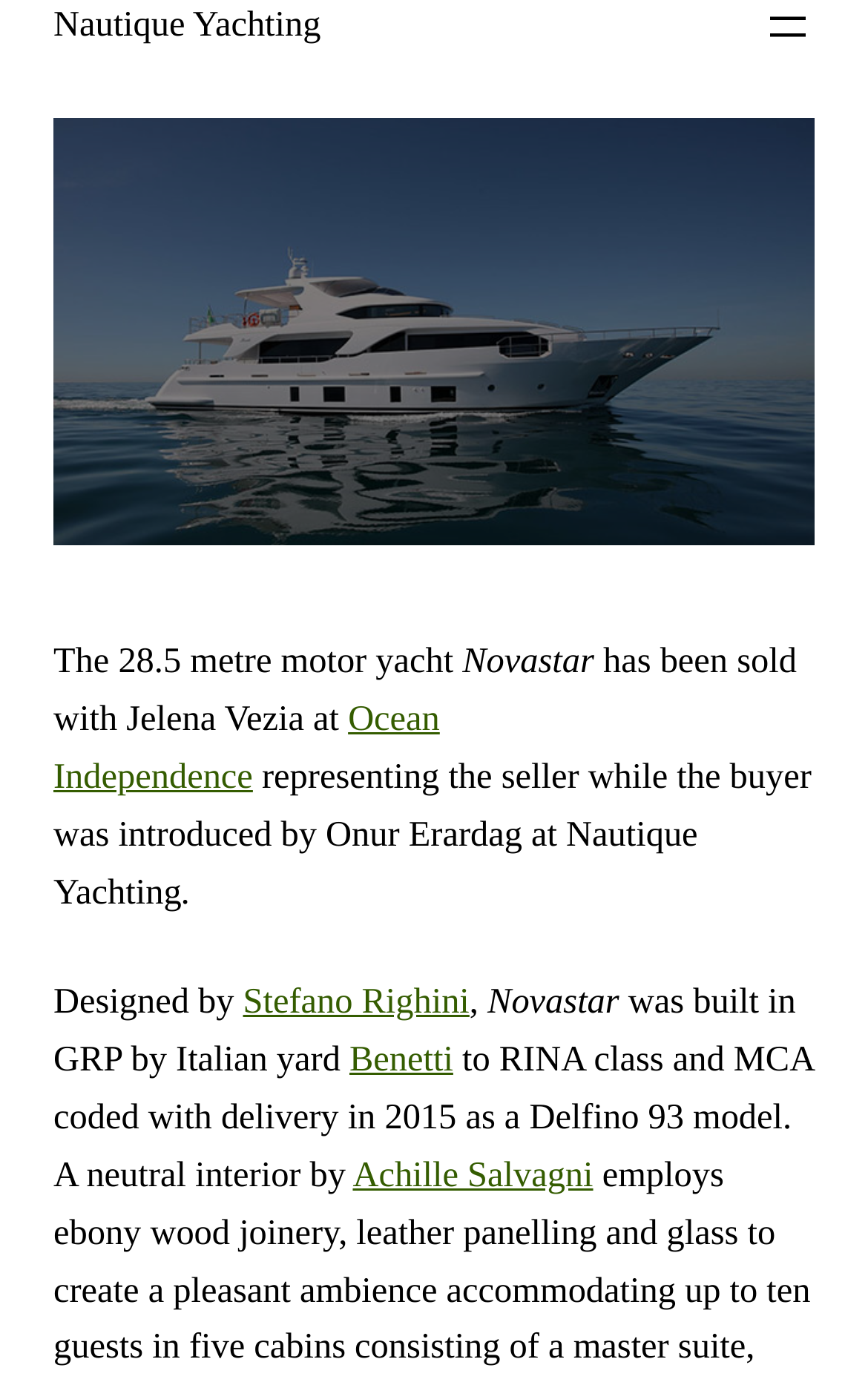Analyze the image and answer the question with as much detail as possible: 
What is the material of the yacht's hull?

The text states that 'Novastar was built in GRP by Italian yard Benetti...' which implies that the hull of the yacht is made of GRP (Glass Reinforced Plastic).